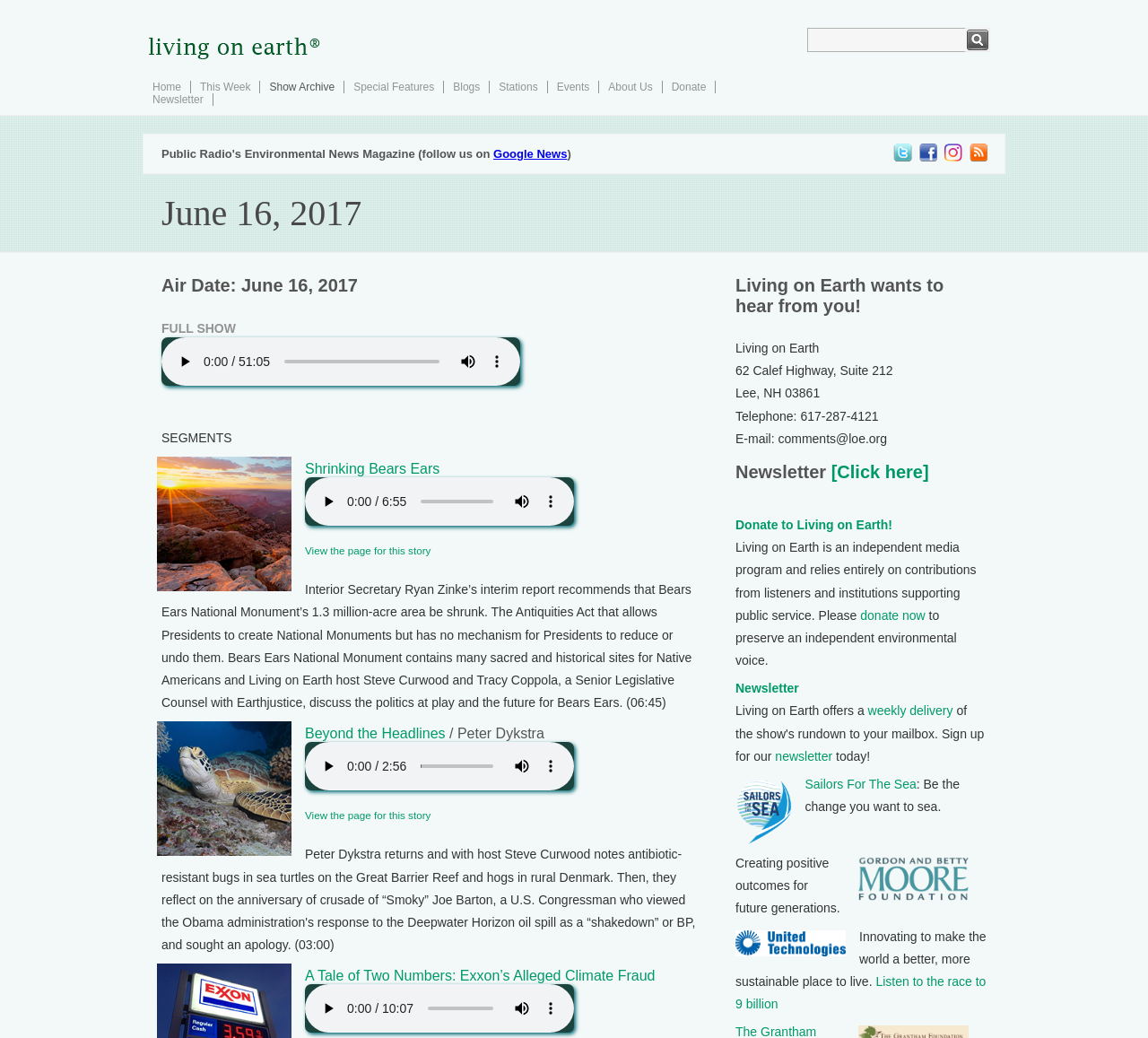Please specify the bounding box coordinates of the area that should be clicked to accomplish the following instruction: "Click the 'play' button for 'Beyond the Headlines'". The coordinates should consist of four float numbers between 0 and 1, i.e., [left, top, right, bottom].

[0.273, 0.725, 0.298, 0.752]